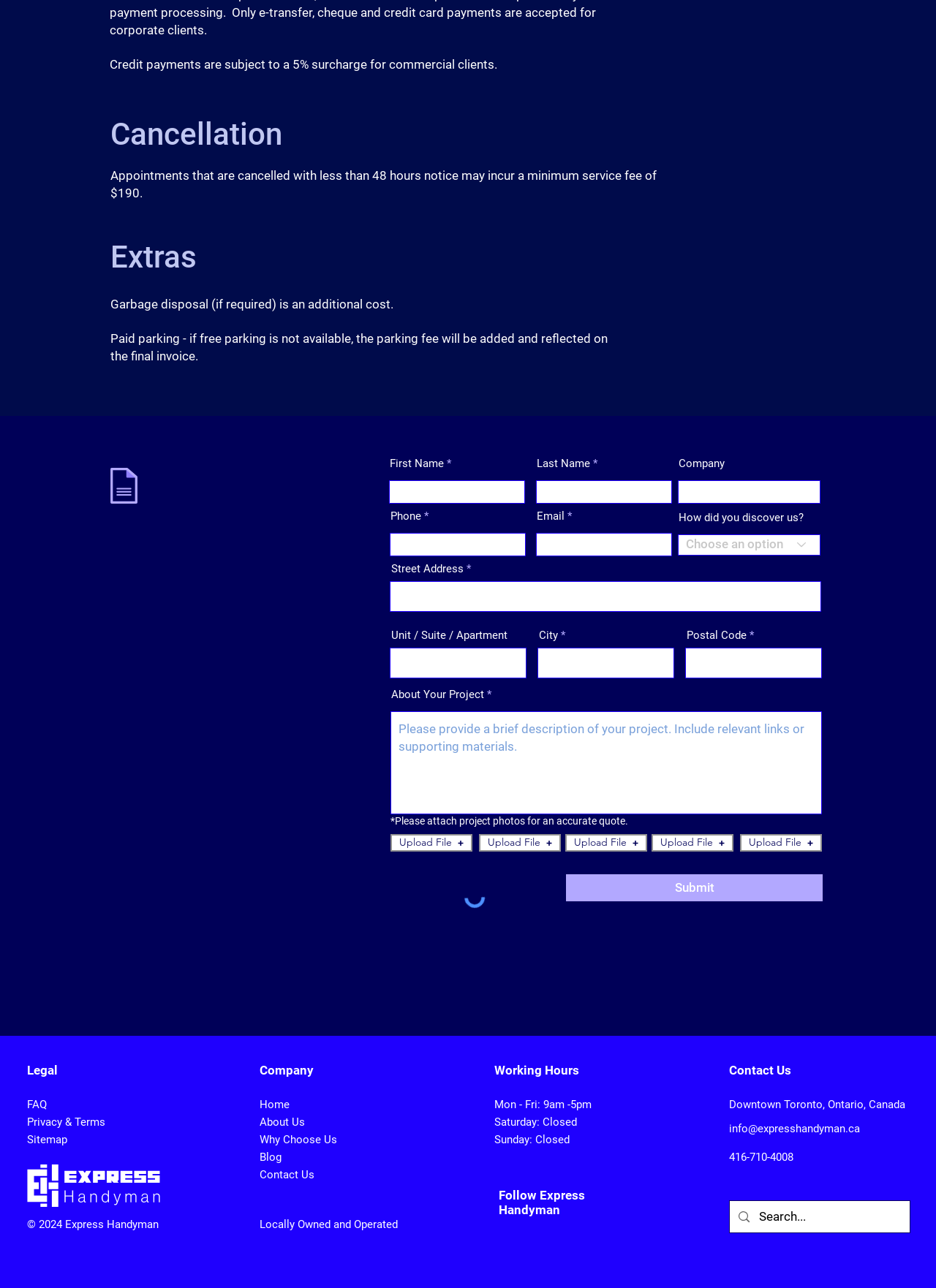Based on the image, please respond to the question with as much detail as possible:
What is the required format for the project photos?

The static text element above the upload file buttons says '*Please attach project photos for an accurate quote.', indicating that project photos should be attached in order to get an accurate quote.